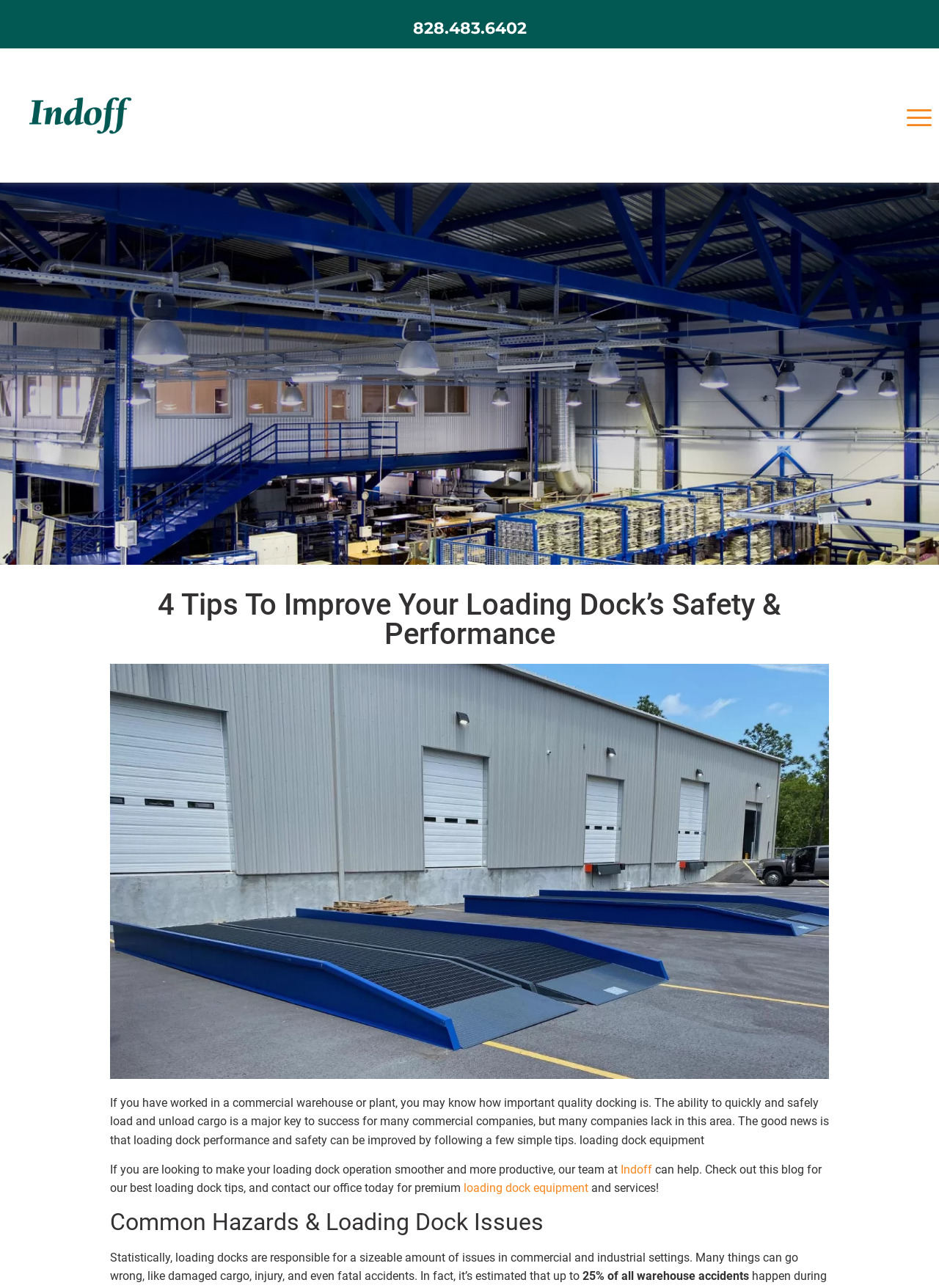Given the element description, predict the bounding box coordinates in the format (top-left x, top-left y, bottom-right x, bottom-right y), using floating point numbers between 0 and 1: aria-describedby="email-notes" name="email" placeholder="Email"

None